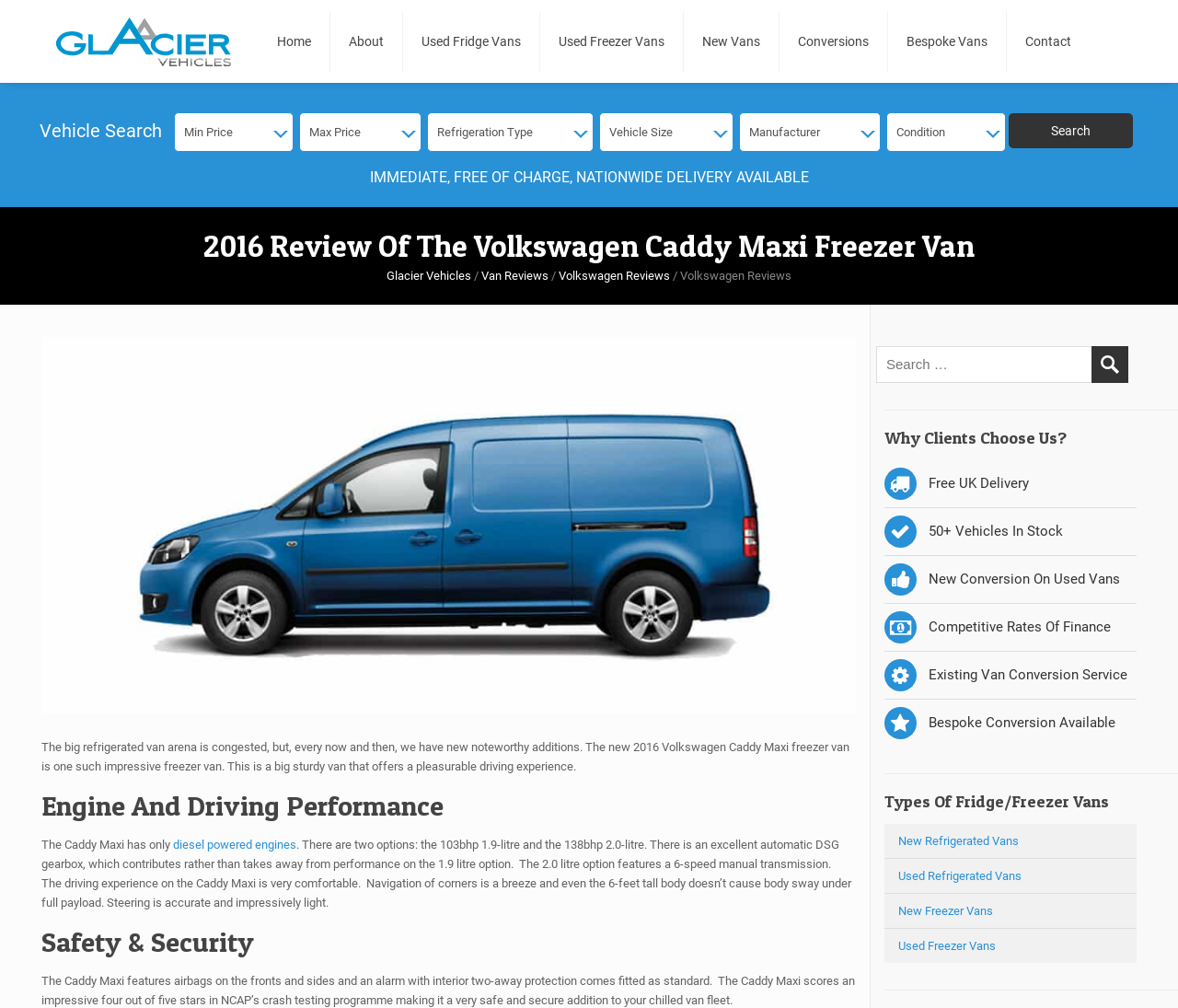Answer the question in one word or a short phrase:
What is the benefit of the automatic DSG gearbox?

it contributes to performance